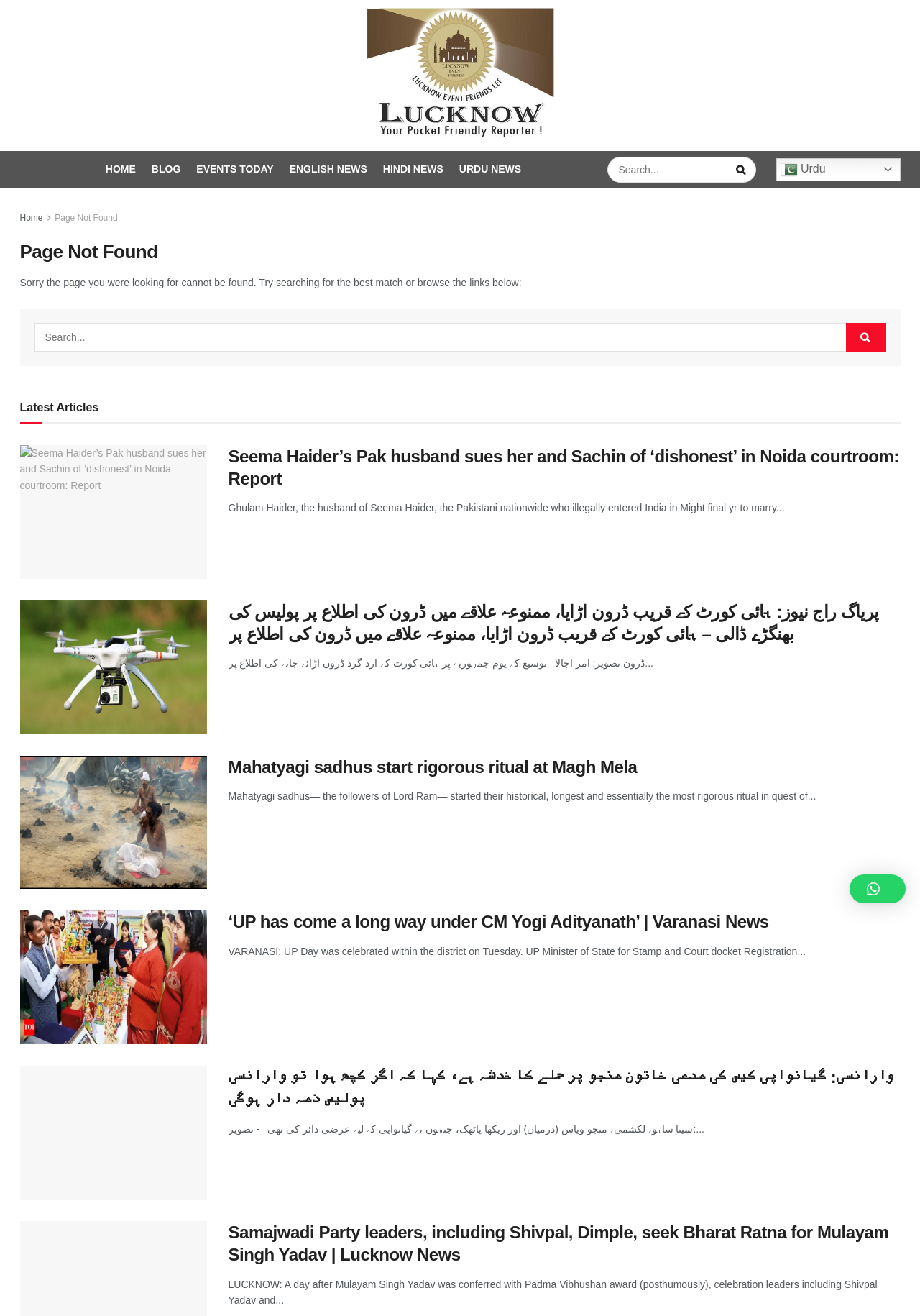Please provide a short answer using a single word or phrase for the question:
How many articles are listed under 'Latest Articles'?

5